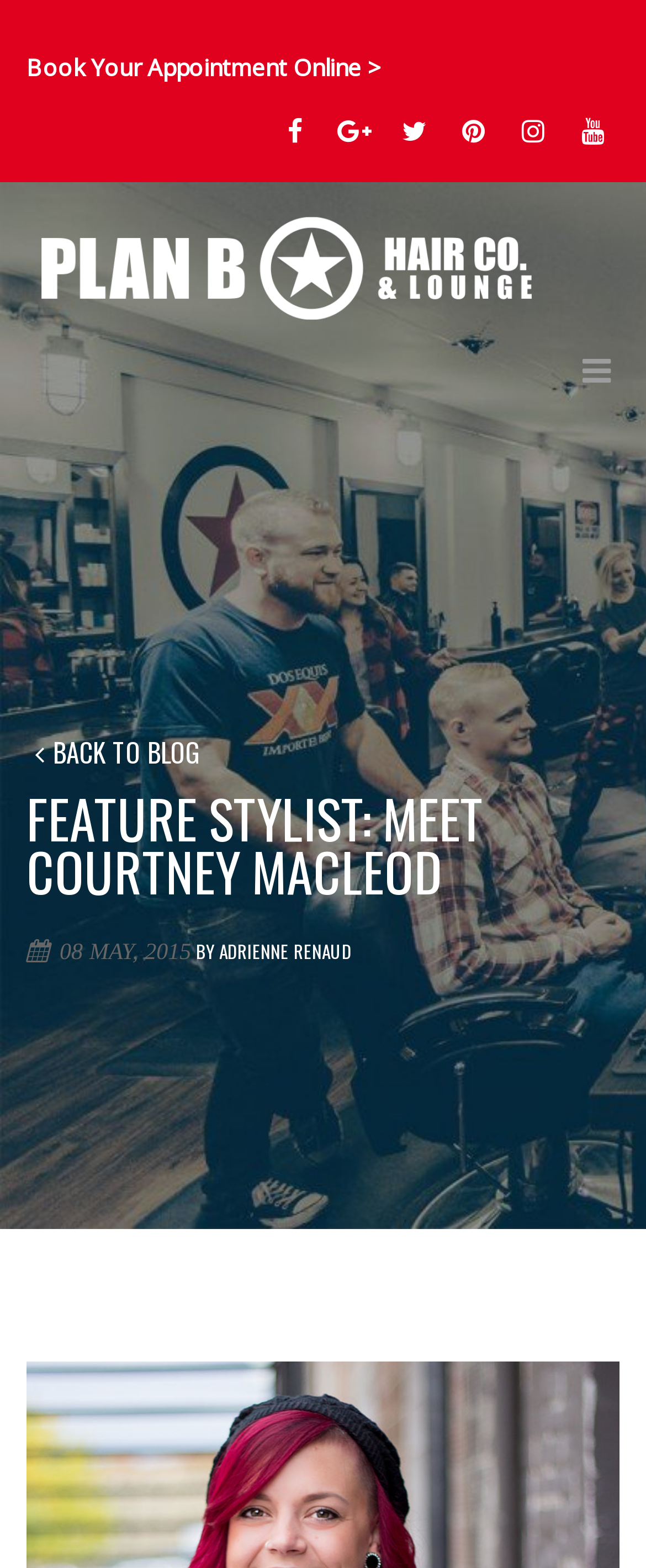Respond to the question below with a concise word or phrase:
What is the date of the blog post?

May 30, 2015